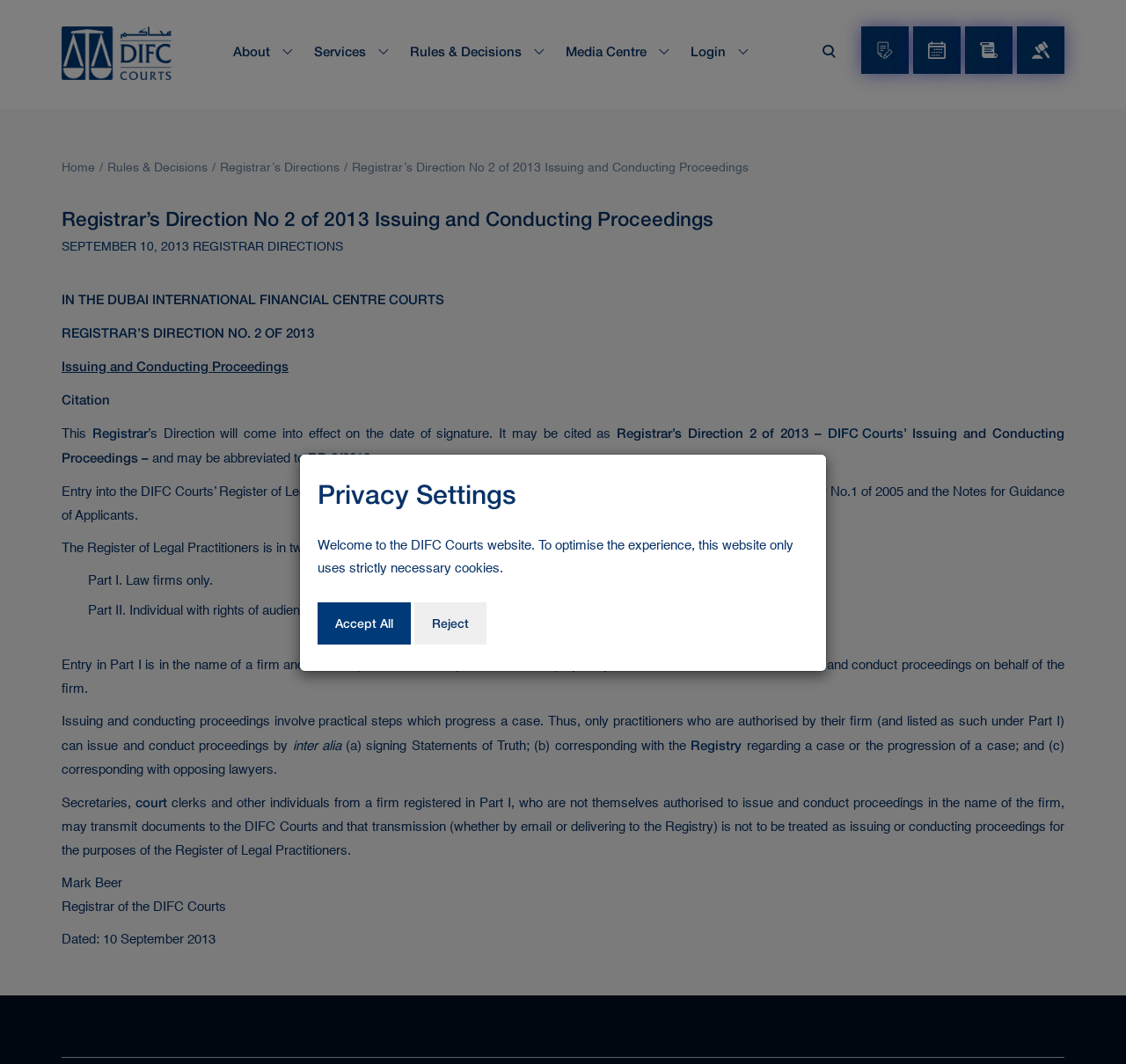Locate the bounding box coordinates of the region to be clicked to comply with the following instruction: "Click on the 'About' link". The coordinates must be four float numbers between 0 and 1, in the form [left, top, right, bottom].

[0.207, 0.029, 0.26, 0.067]